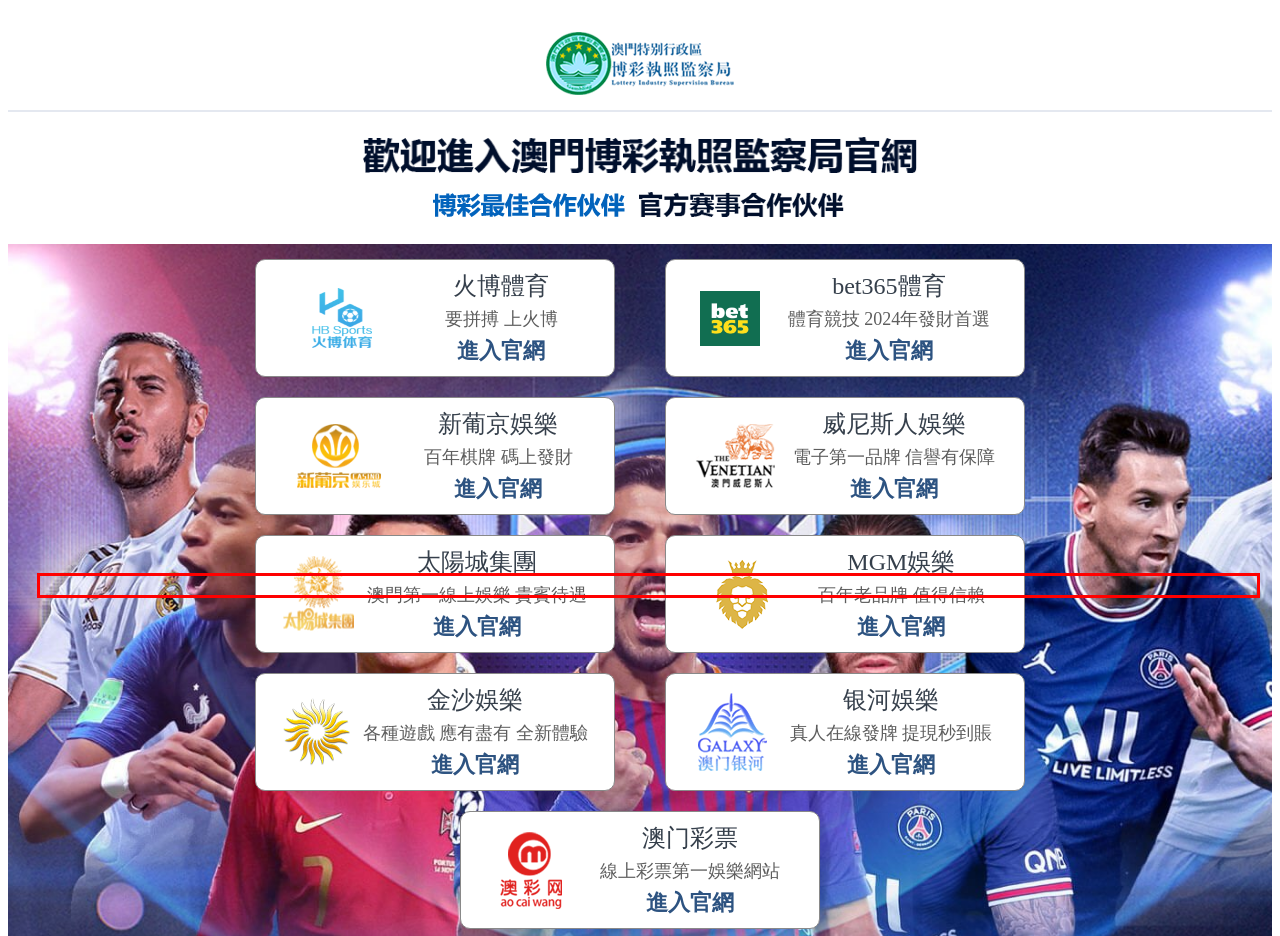Examine the webpage screenshot and use OCR to recognize and output the text within the red bounding box.

Work with CDW’s analytics experts to gain a competitive advantage and glean insights by harnessing your organization’s information for data-driven decision making.